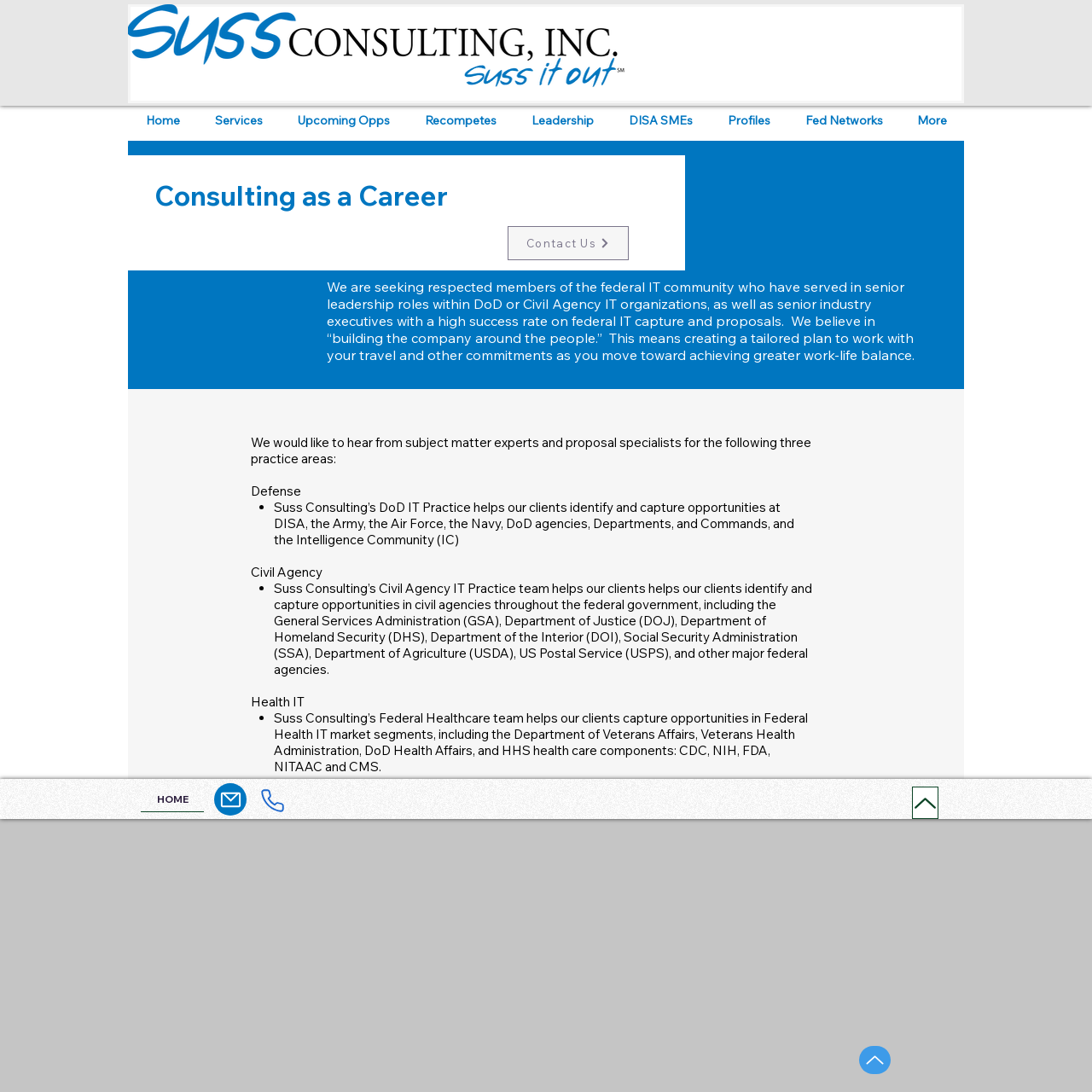Explain in detail what you observe on this webpage.

The webpage is a career page for Suss Consulting, a company that specializes in federal IT consulting. At the top left corner, there is a logo of SUSS ILLUSTRATOR LOGO Suss it out.png. Below the logo, there is a main section that takes up most of the page. 

In the main section, there is a heading "Consulting as a Career" followed by a link "Contact Us" to the right. Below the heading, there is a paragraph of text that describes the company's approach to consulting, emphasizing work-life balance and tailored plans for individual consultants. 

Further down, there is a section that lists three practice areas the company is interested in: Defense, Civil Agency, and Health IT. Each practice area has a brief description and is marked with a bullet point. The descriptions provide more details about the specific areas of focus within each practice area, such as the departments and agencies they work with.

At the top of the page, there is a navigation menu with links to various sections of the website, including Home, Services, Upcoming Opps, Recompetes, Leadership, DISA SMEs, Profiles, Fed Networks, and More. 

At the bottom of the page, there is a section with links to HOME, Mail, Phone, and Up. There is also a button labeled "Up" at the bottom right corner of the page.